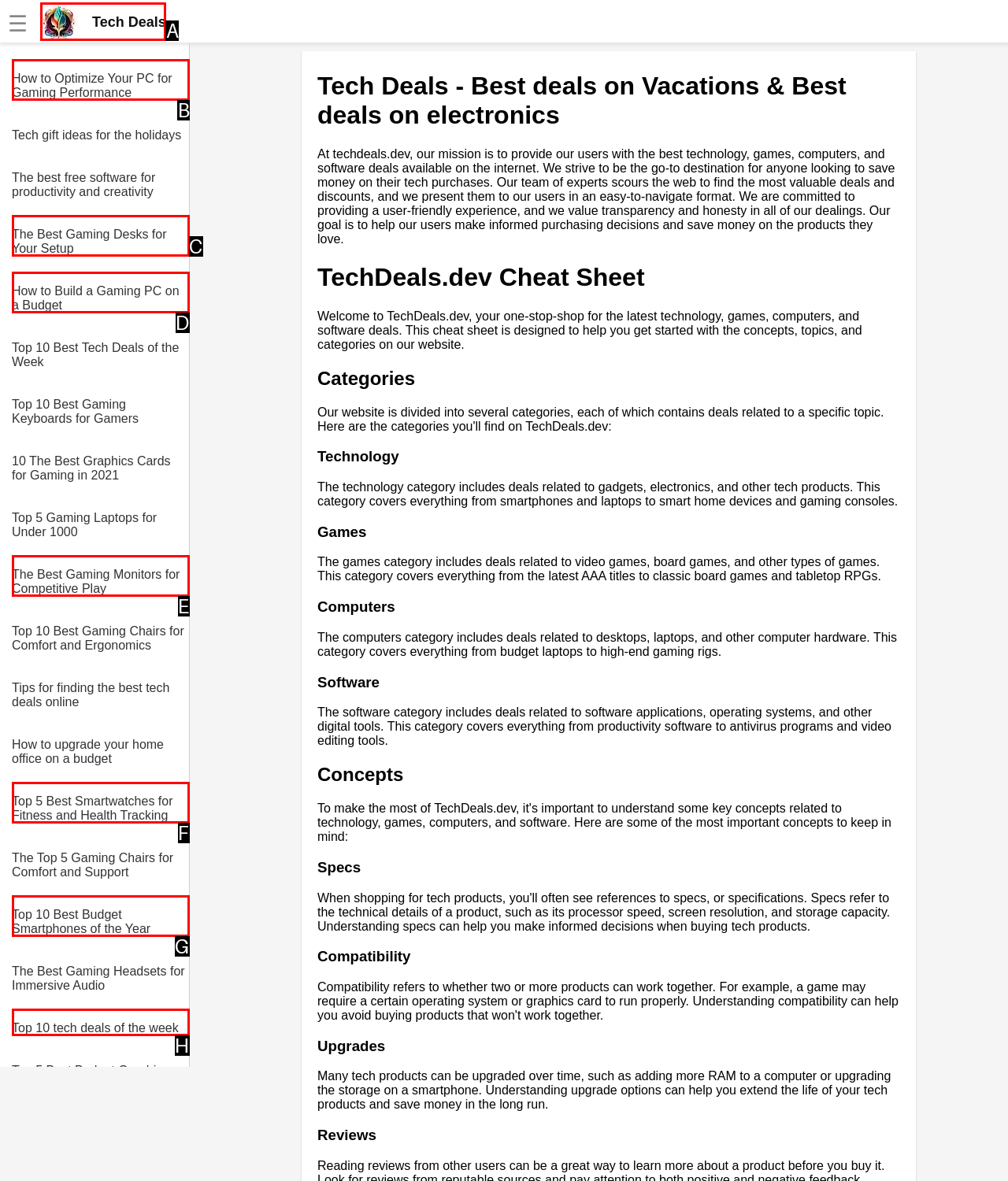Identify the correct option to click in order to accomplish the task: Read about how to optimize your PC for gaming performance Provide your answer with the letter of the selected choice.

B